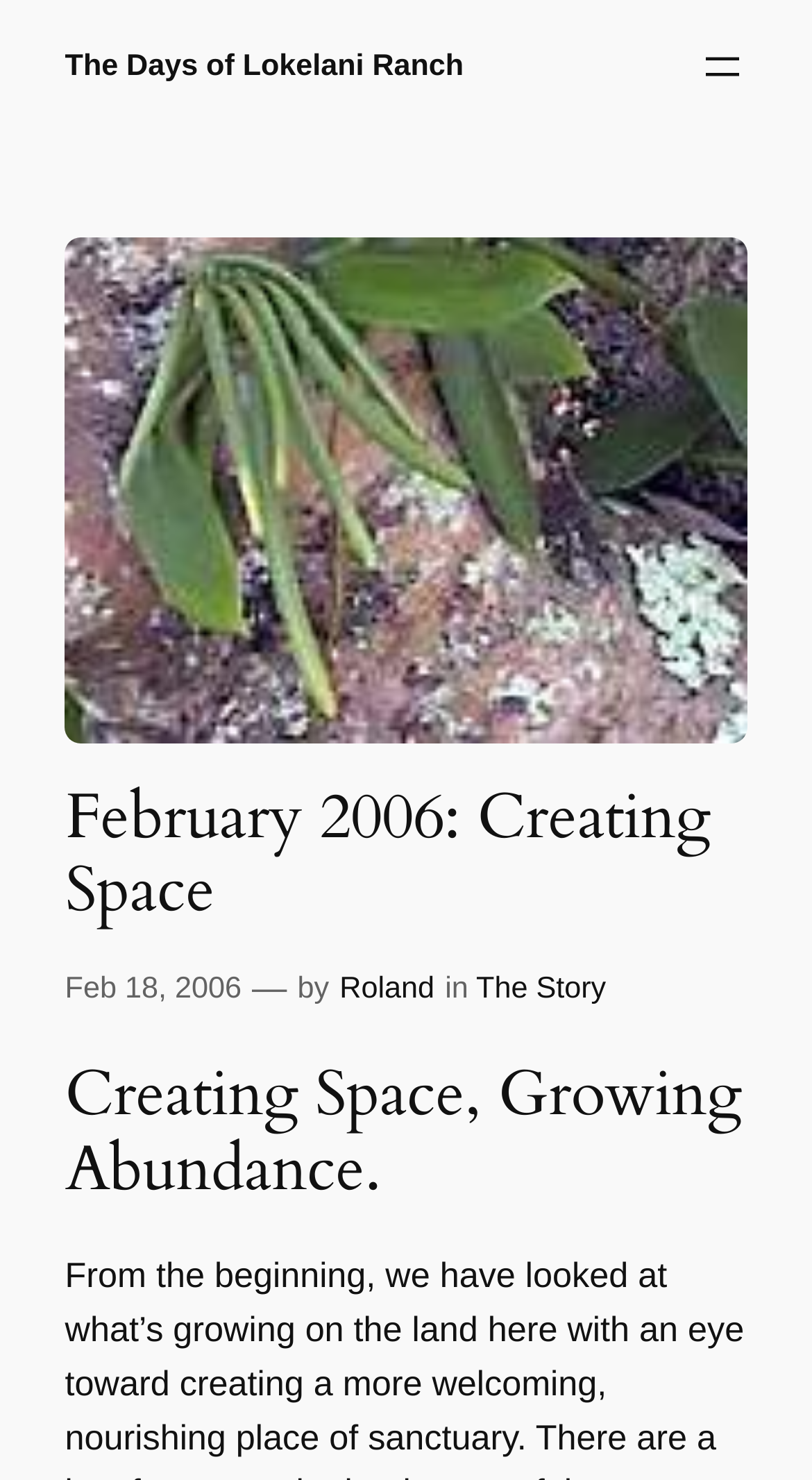Please answer the following question using a single word or phrase: 
What is the name of the ranch?

Lokelani Ranch